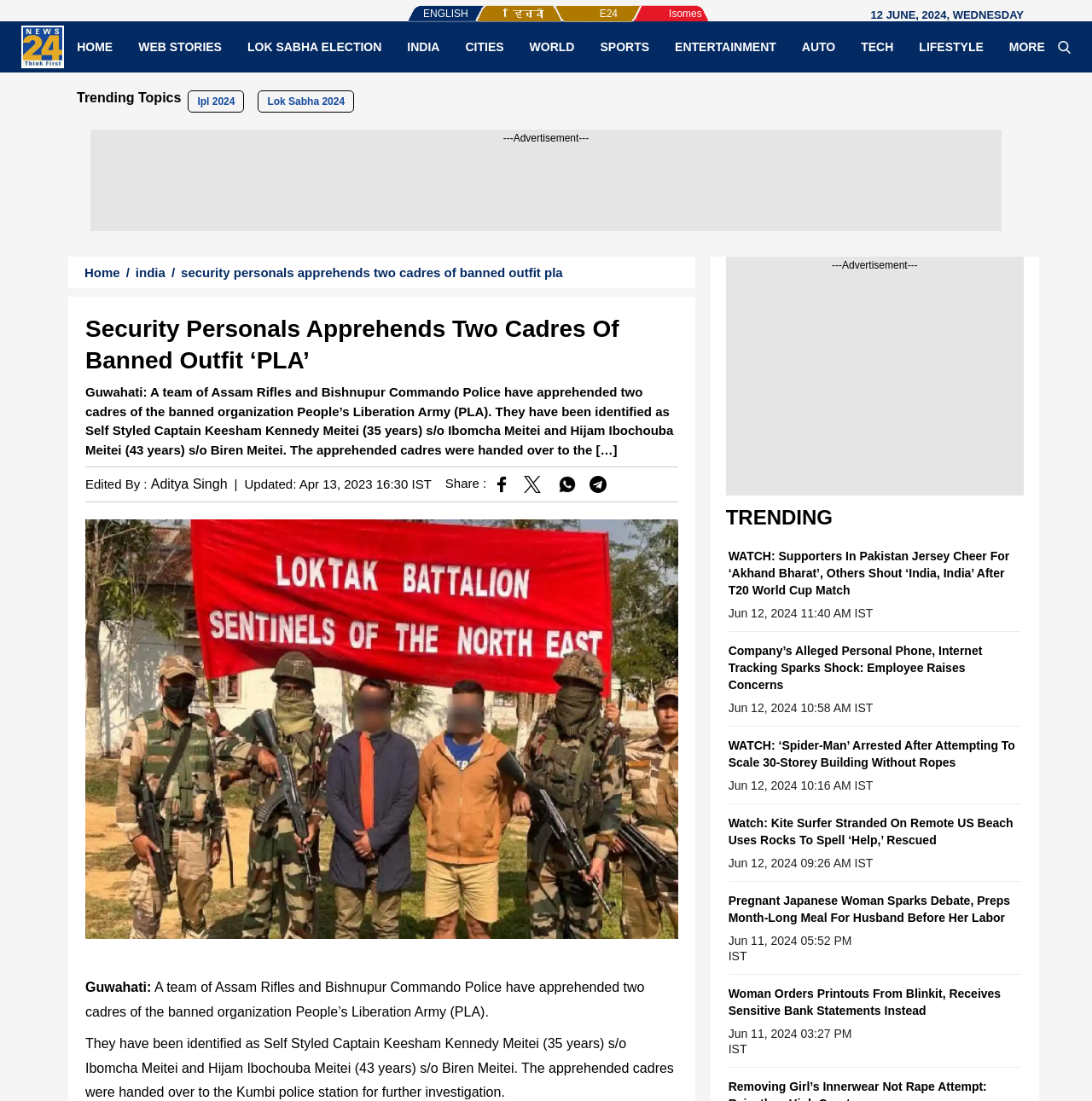Specify the bounding box coordinates of the area to click in order to follow the given instruction: "Read the news about 'Security Personals Apprehends Two Cadres Of Banned Outfit ‘PLA’'."

[0.078, 0.285, 0.621, 0.342]